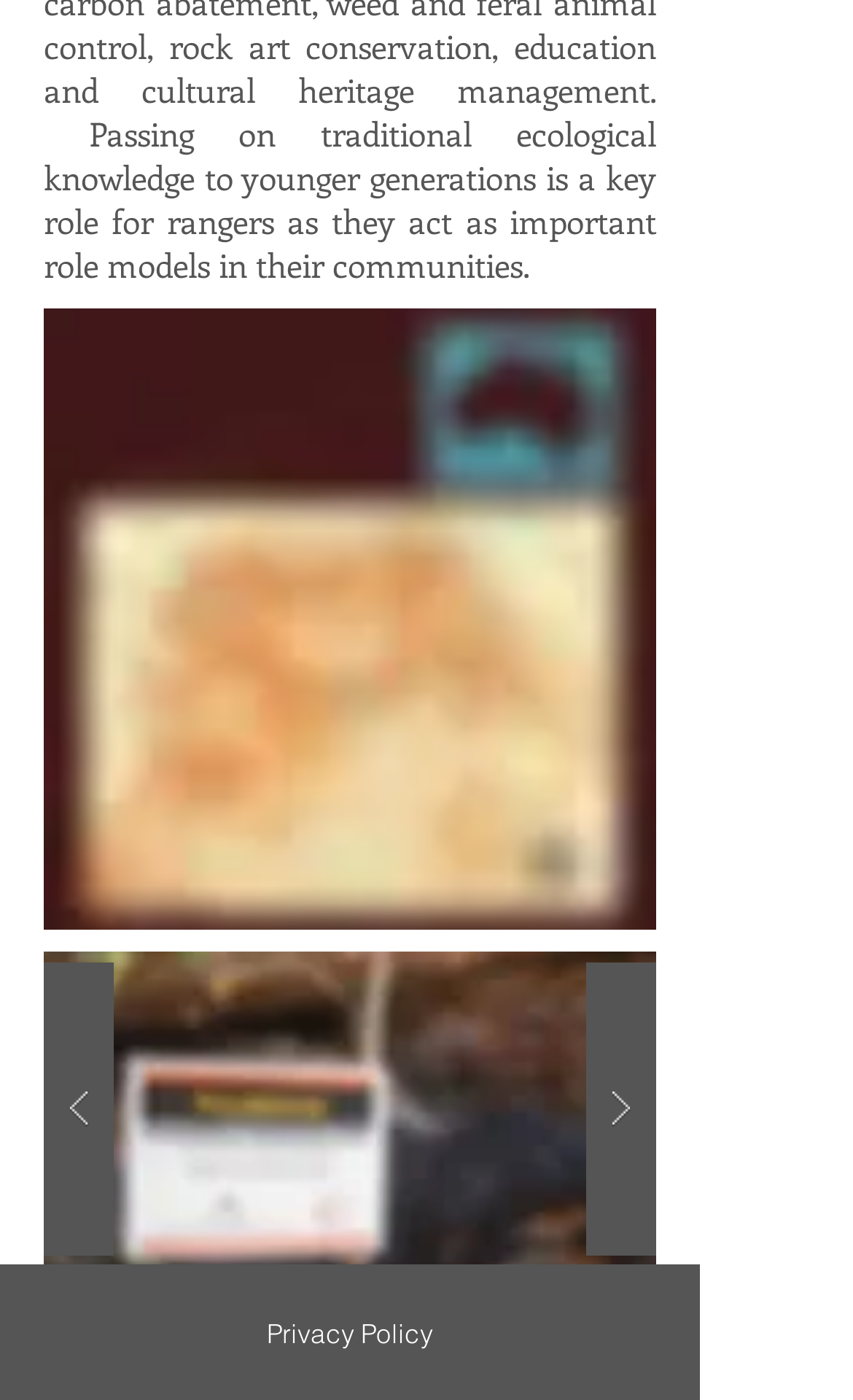Refer to the image and offer a detailed explanation in response to the question: What is the purpose of the two buttons in the slideshow gallery?

The two buttons in the slideshow gallery, one on the left and one on the right, are likely used for navigation purposes, allowing users to move forward and backward through the slideshow.